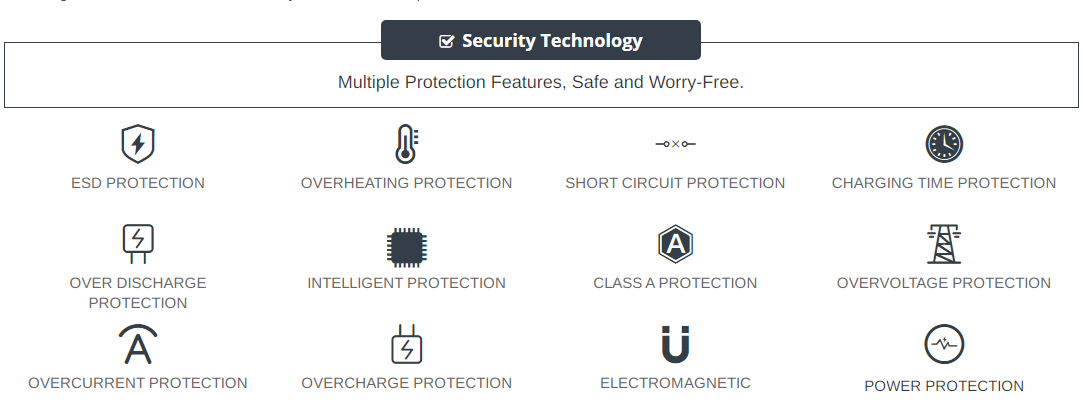Explain what is happening in the image with as much detail as possible.

The image highlights the various security technologies incorporated into the replacement adapter for the Sony PA-1450-06SP. It features an array of protective measures designed to enhance safety and reliability, emphasizing the assurance of worry-free usage. The listed protections include ESD Protection, Overheating Protection, Short Circuit Protection, Intelligent Protection, and Overvoltage Protection, among others. Each icon visually represents key features that address potential electrical and operational hazards, ensuring that users can confidently operate their devices with this adapter. A header underscores the importance of these protective technologies, indicating the commitment to safety in design and functionality.